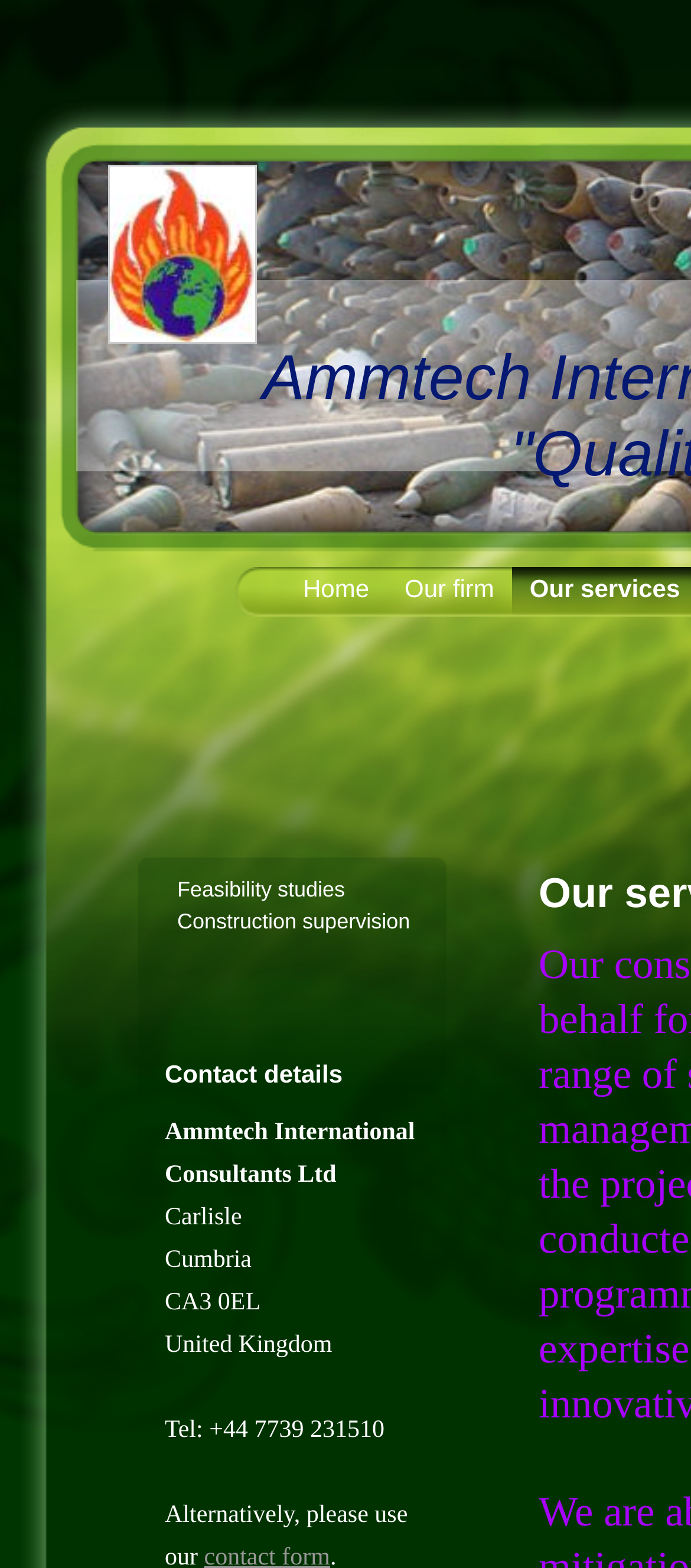Answer the question using only a single word or phrase: 
What is the phone number of the company?

+44 7739 231510